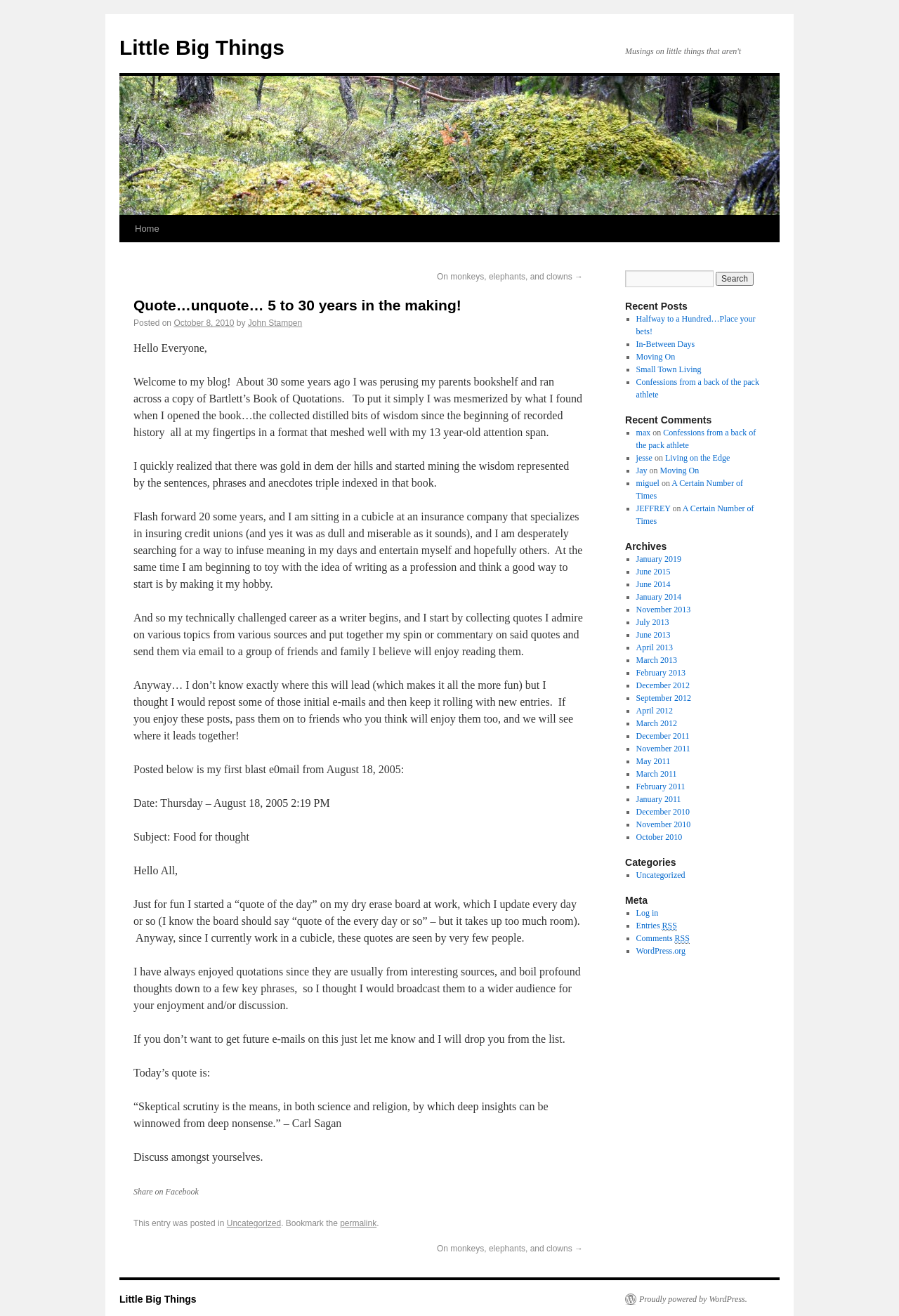Pinpoint the bounding box coordinates of the clickable element to carry out the following instruction: "Read recent post 'Halfway to a Hundred…Place your bets!'."

[0.707, 0.239, 0.84, 0.256]